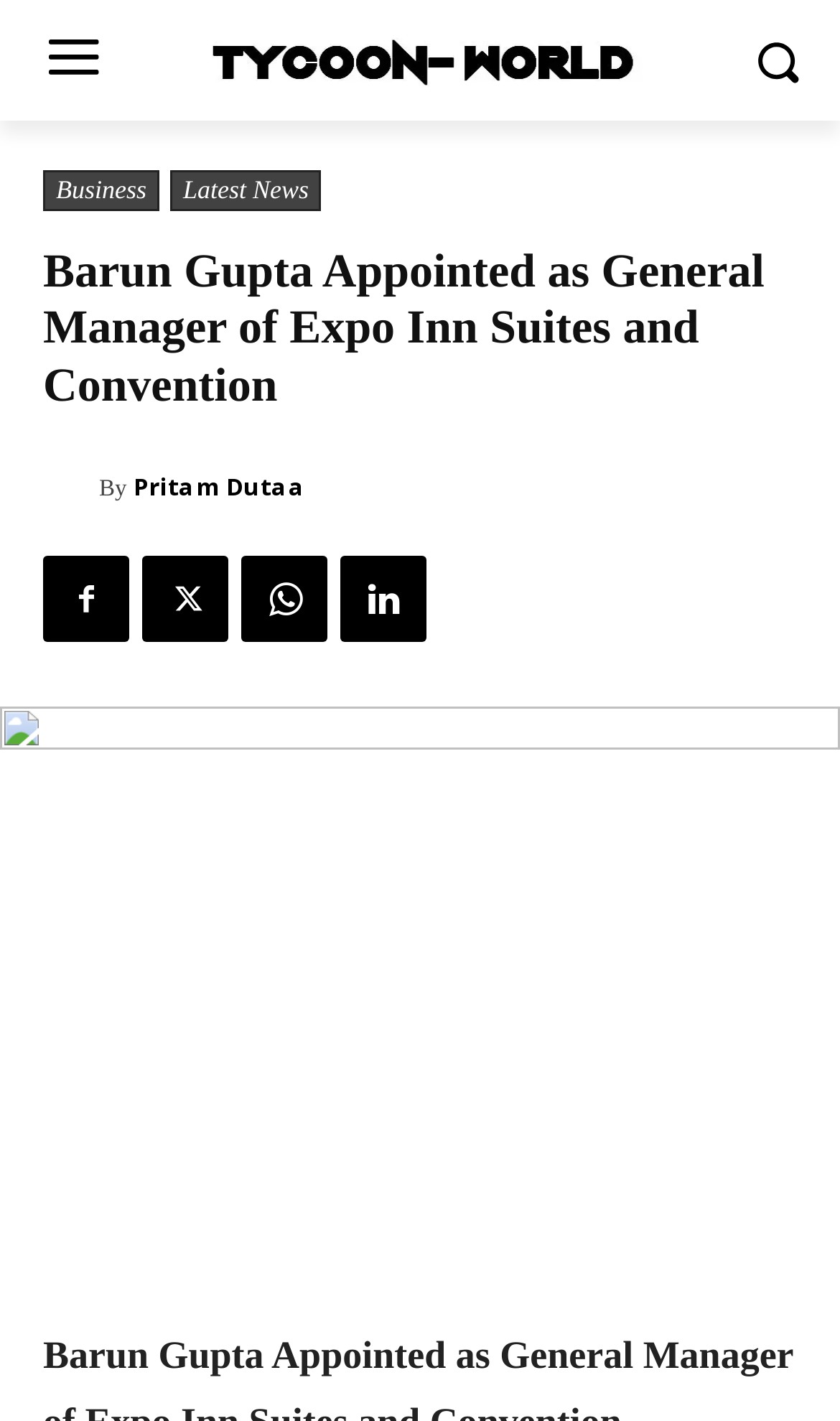Locate the primary headline on the webpage and provide its text.

Barun Gupta Appointed as General Manager of Expo Inn Suites and Convention